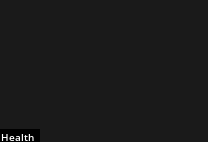What type of content is the article likely to have?
Answer the question with a single word or phrase derived from the image.

Health-related